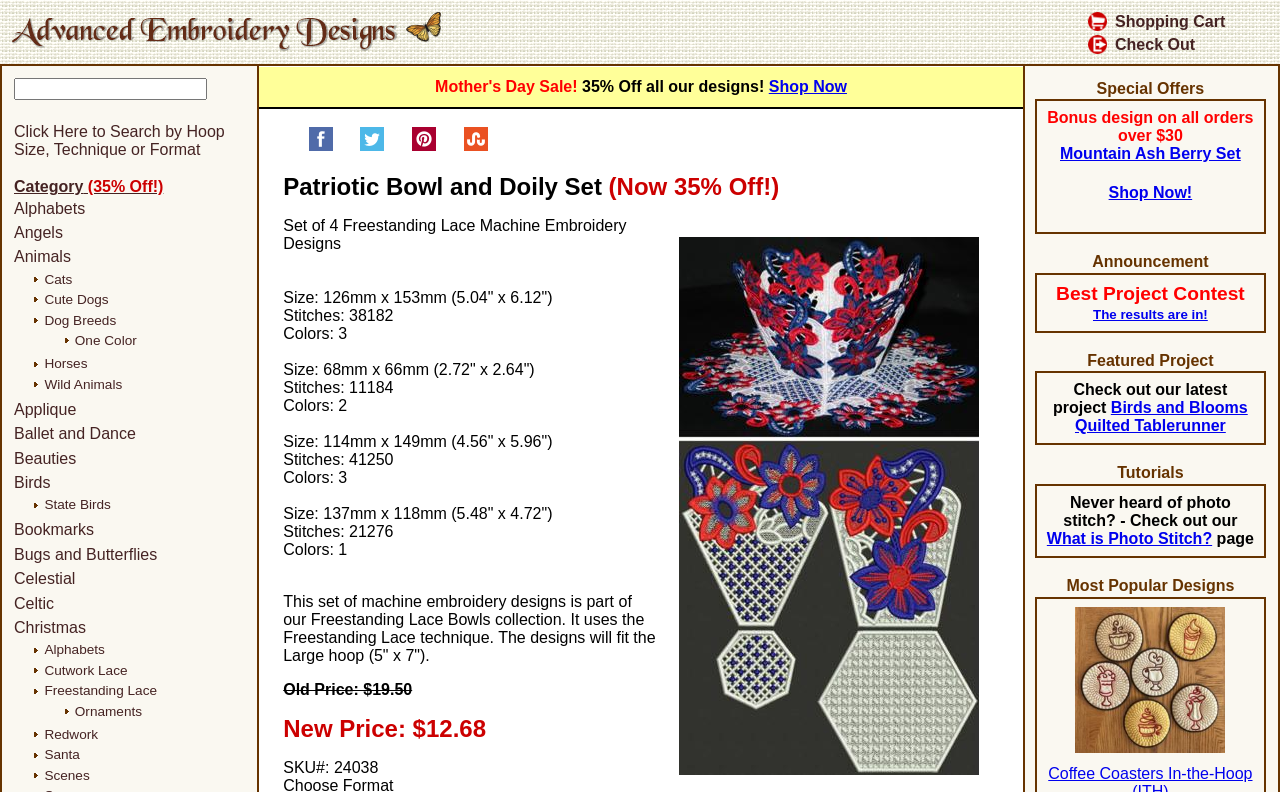How many freestanding lace machine embroidery designs are in the set?
Using the picture, provide a one-word or short phrase answer.

4